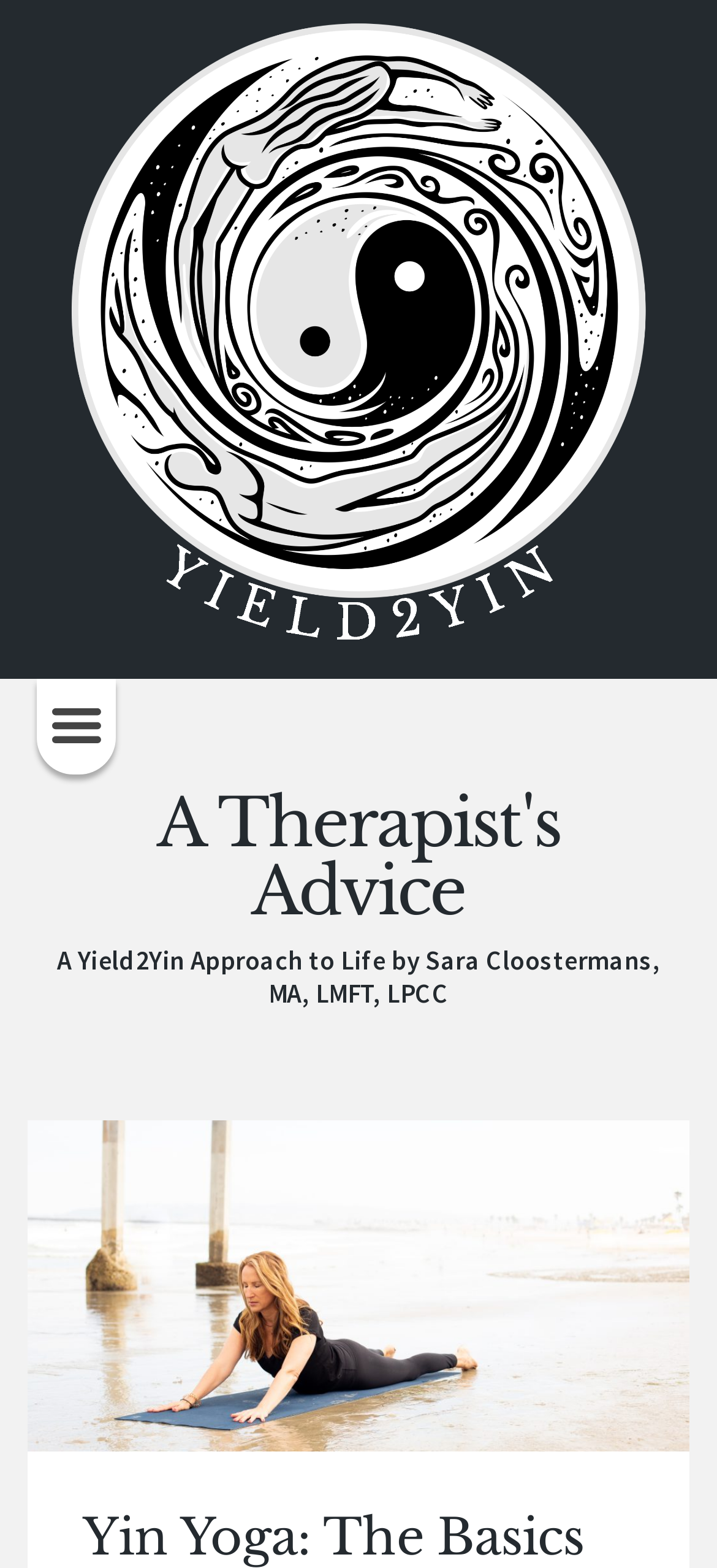What is the topic of the webpage?
Give a one-word or short phrase answer based on the image.

Yin Yoga